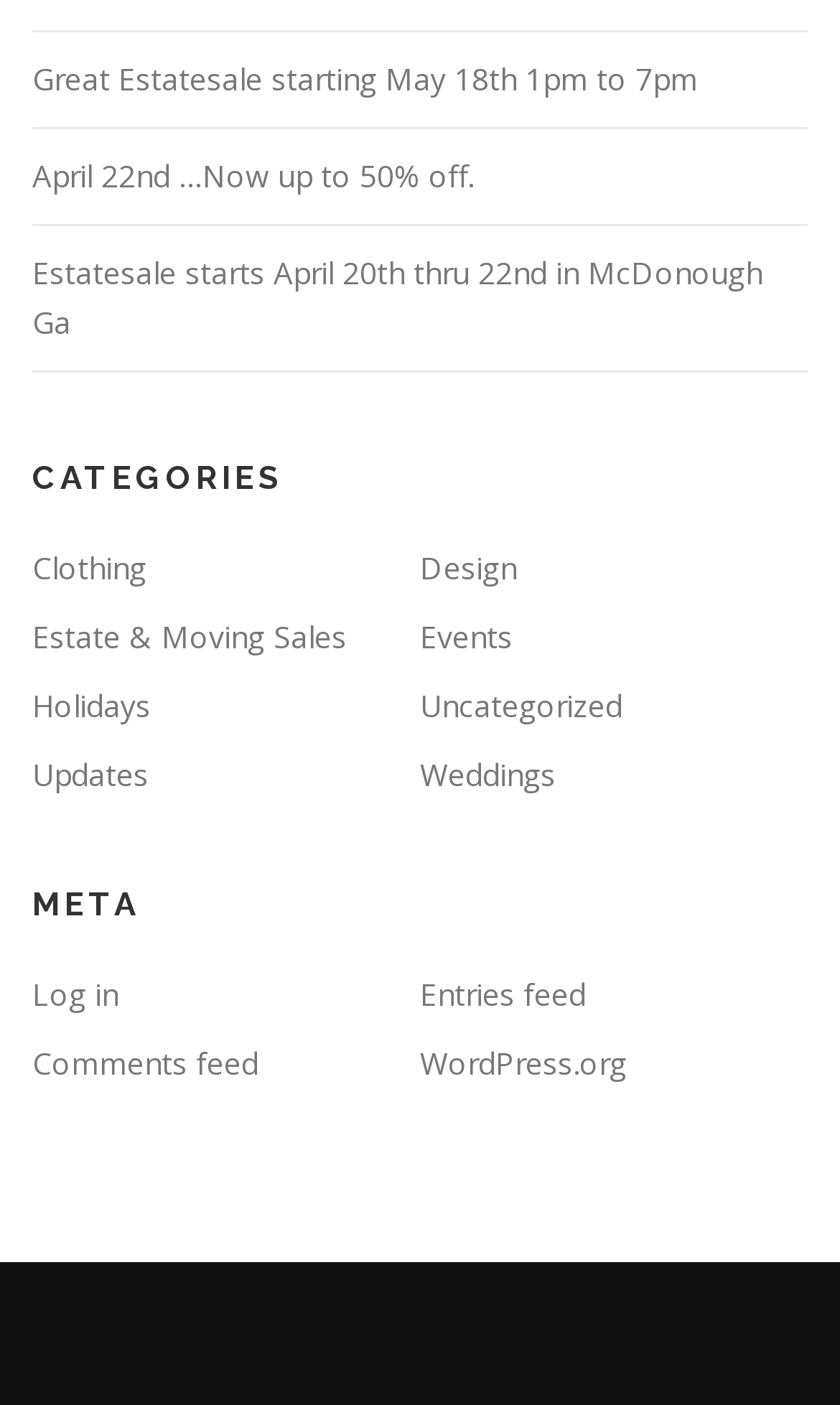What are the categories available on this website?
Can you provide an in-depth and detailed response to the question?

By looking at the webpage, I can see a section labeled 'CATEGORIES' which contains links to various categories such as 'Clothing', 'Design', 'Estate & Moving Sales', and so on. These categories are likely the main topics or sections of the website.